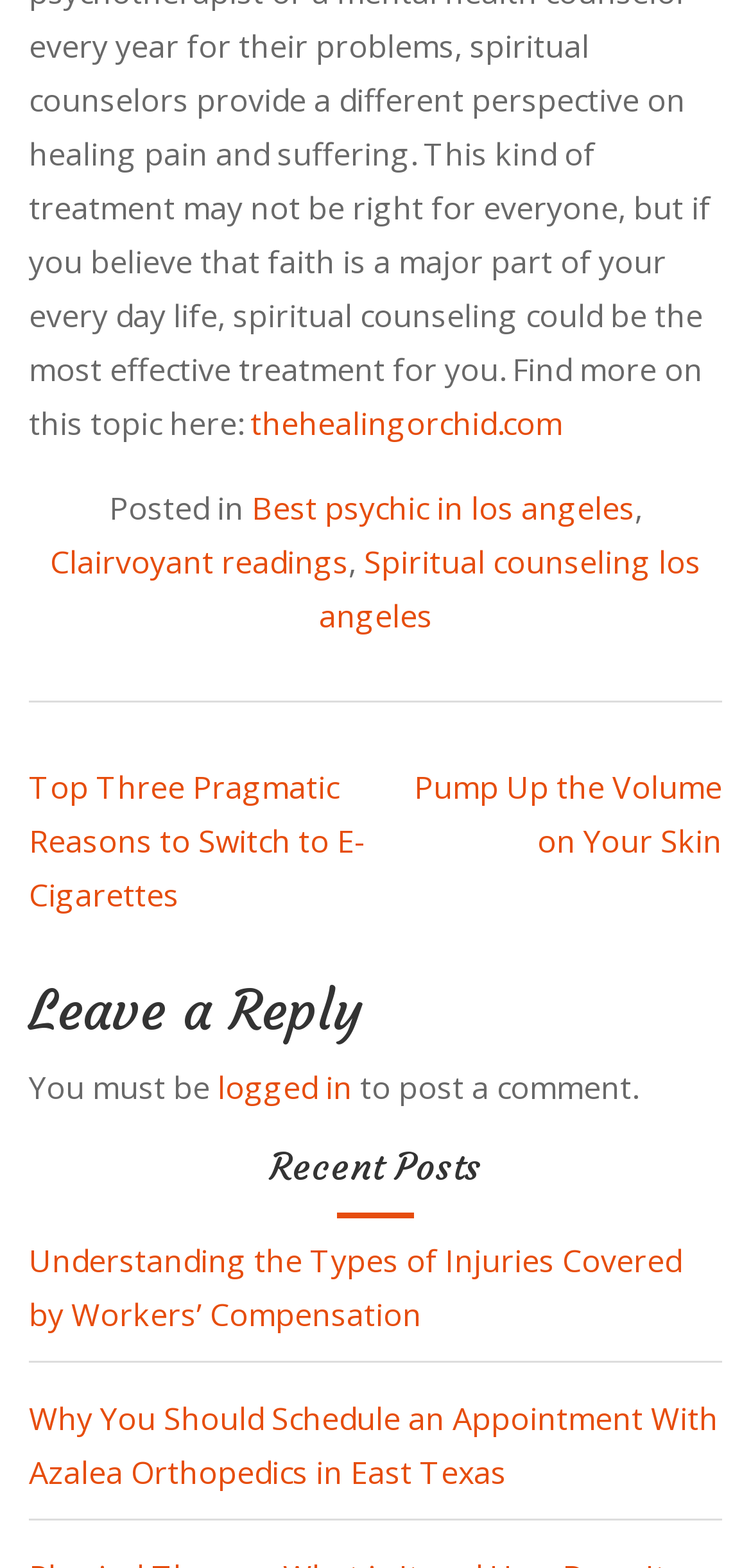Find the bounding box coordinates of the UI element according to this description: "Clairvoyant readings".

[0.067, 0.345, 0.464, 0.372]